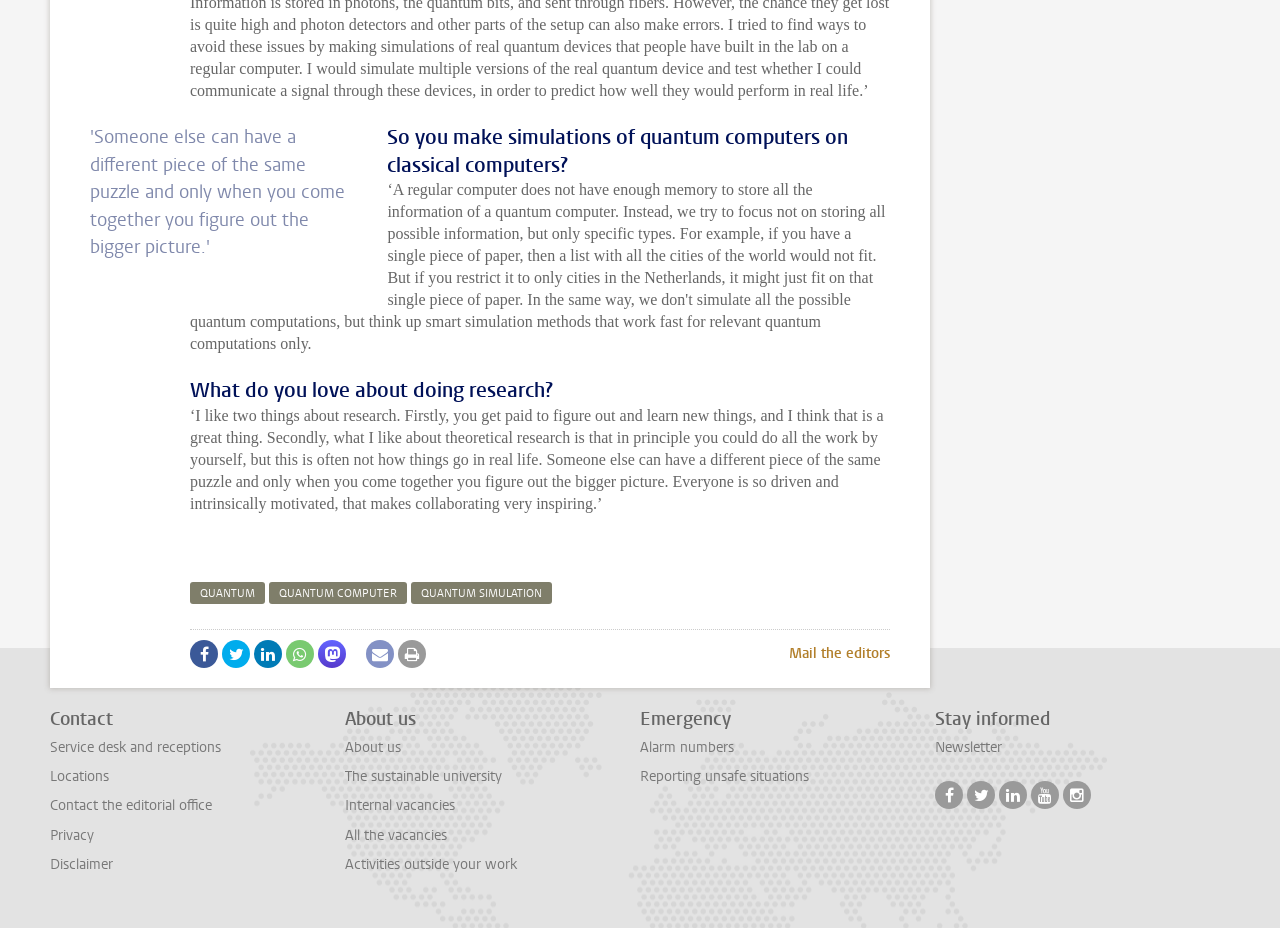Find the bounding box coordinates of the area that needs to be clicked in order to achieve the following instruction: "Click on the 'Contact' link". The coordinates should be specified as four float numbers between 0 and 1, i.e., [left, top, right, bottom].

[0.039, 0.762, 0.238, 0.786]